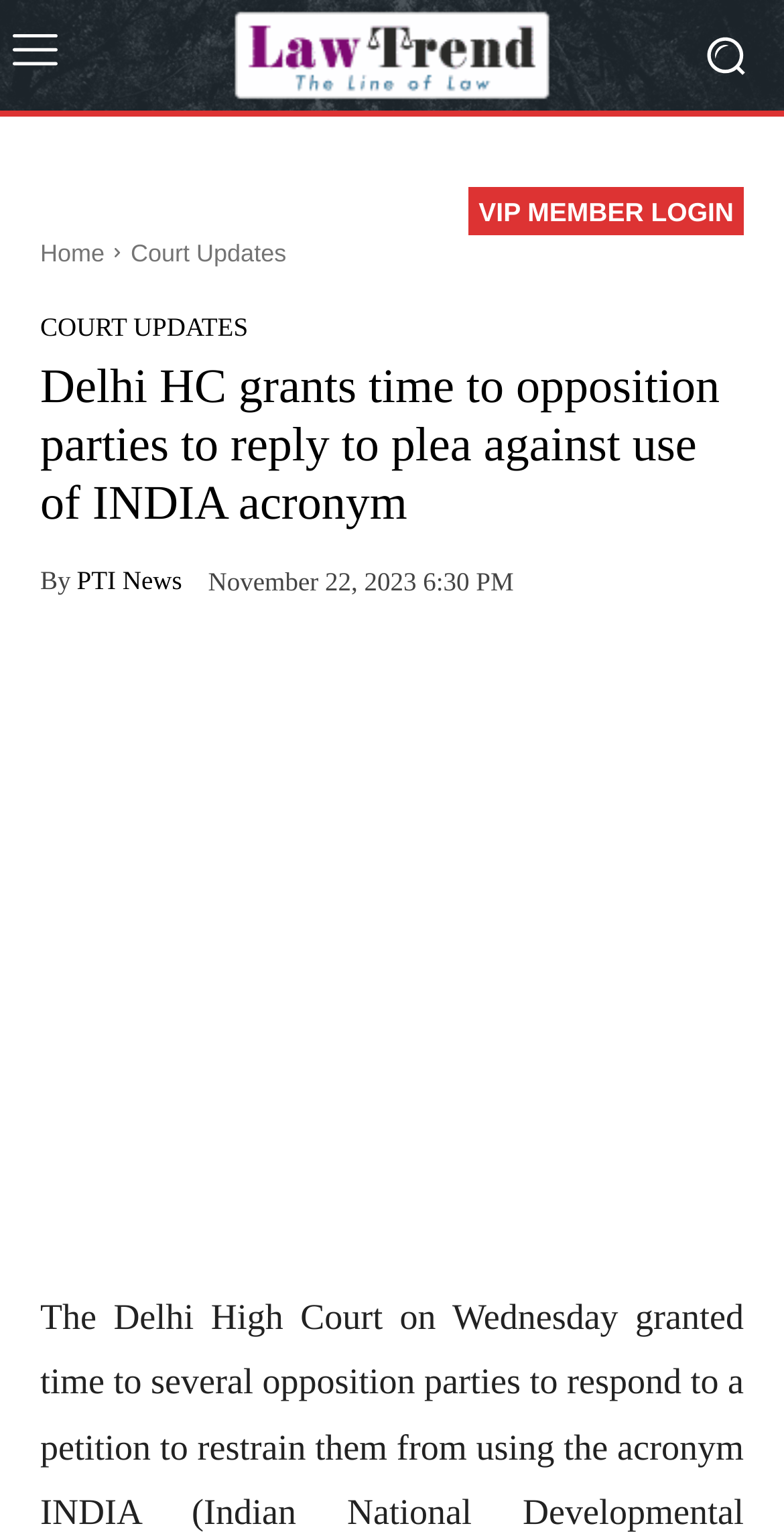Using the description: "alt="delhi hc-india" title="delhi hc-india"", determine the UI element's bounding box coordinates. Ensure the coordinates are in the format of four float numbers between 0 and 1, i.e., [left, top, right, bottom].

[0.0, 0.516, 1.0, 0.804]